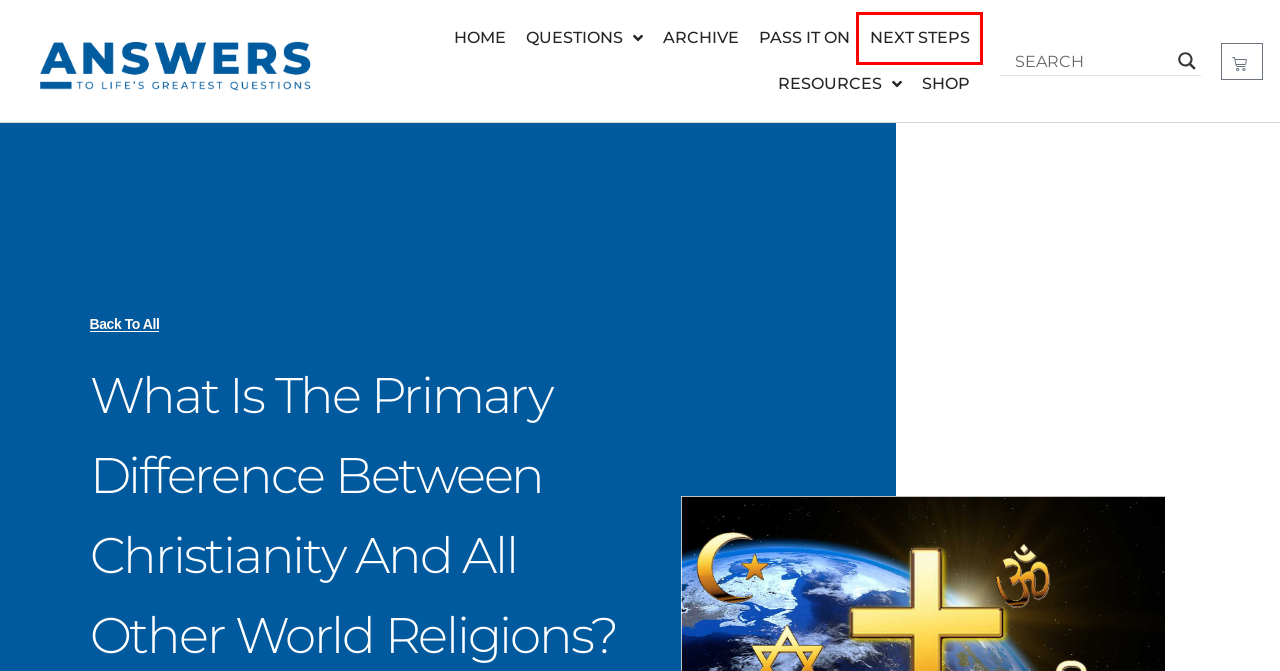A screenshot of a webpage is given, featuring a red bounding box around a UI element. Please choose the webpage description that best aligns with the new webpage after clicking the element in the bounding box. These are the descriptions:
A. Shop | Life's Basic Questions
B. Next Steps | Life's Basic Questions
C. Pass It On | Life's Basic Questions
D. Life's Basic Questions
E. Archive | Life's Basic Questions
F. Is gay marriage a sin? | Life's Basic Questions
G. Resources | Life's Basic Questions
H. September 9, 2020 | Life's Basic Questions

B